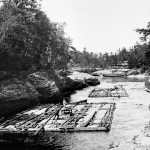Who took the photograph?
Using the information from the image, provide a comprehensive answer to the question.

The caption explicitly states that the image was 'taken by photographer H.H. Bennett', which provides the answer to this question.